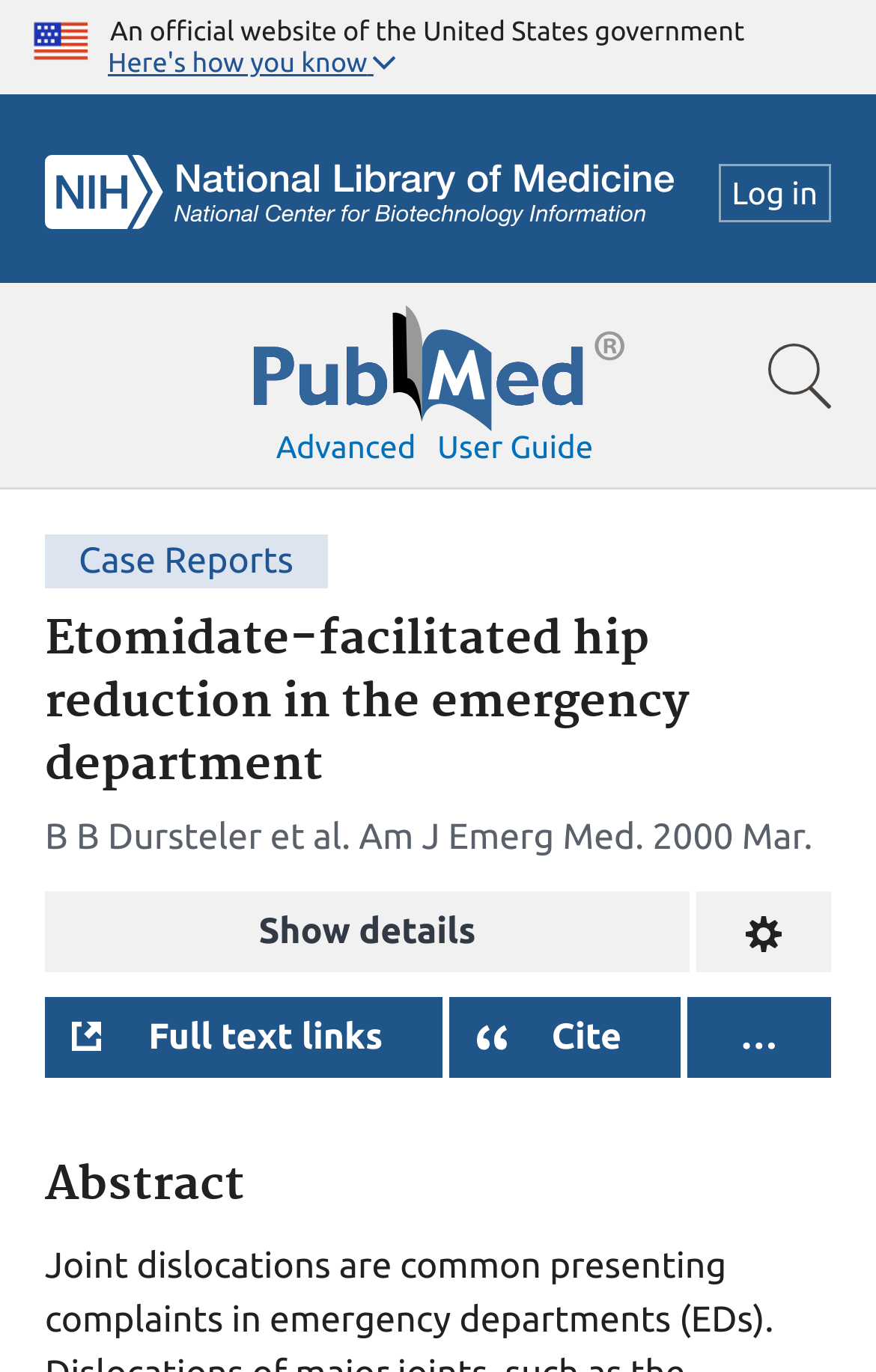Find the bounding box of the element with the following description: "Cite". The coordinates must be four float numbers between 0 and 1, formatted as [left, top, right, bottom].

[0.512, 0.726, 0.776, 0.785]